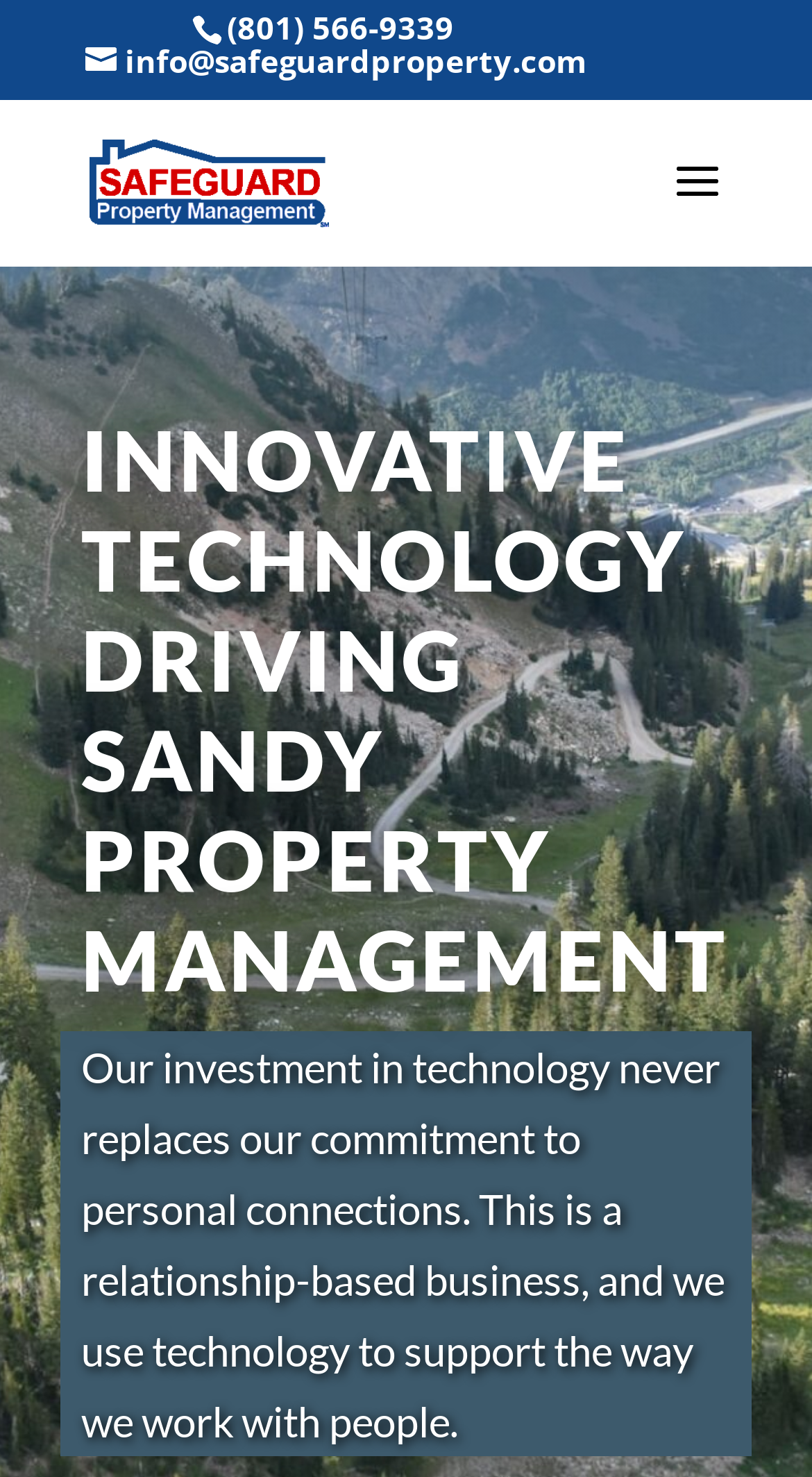What is the company name?
Answer with a single word or phrase by referring to the visual content.

Safeguard Property Management